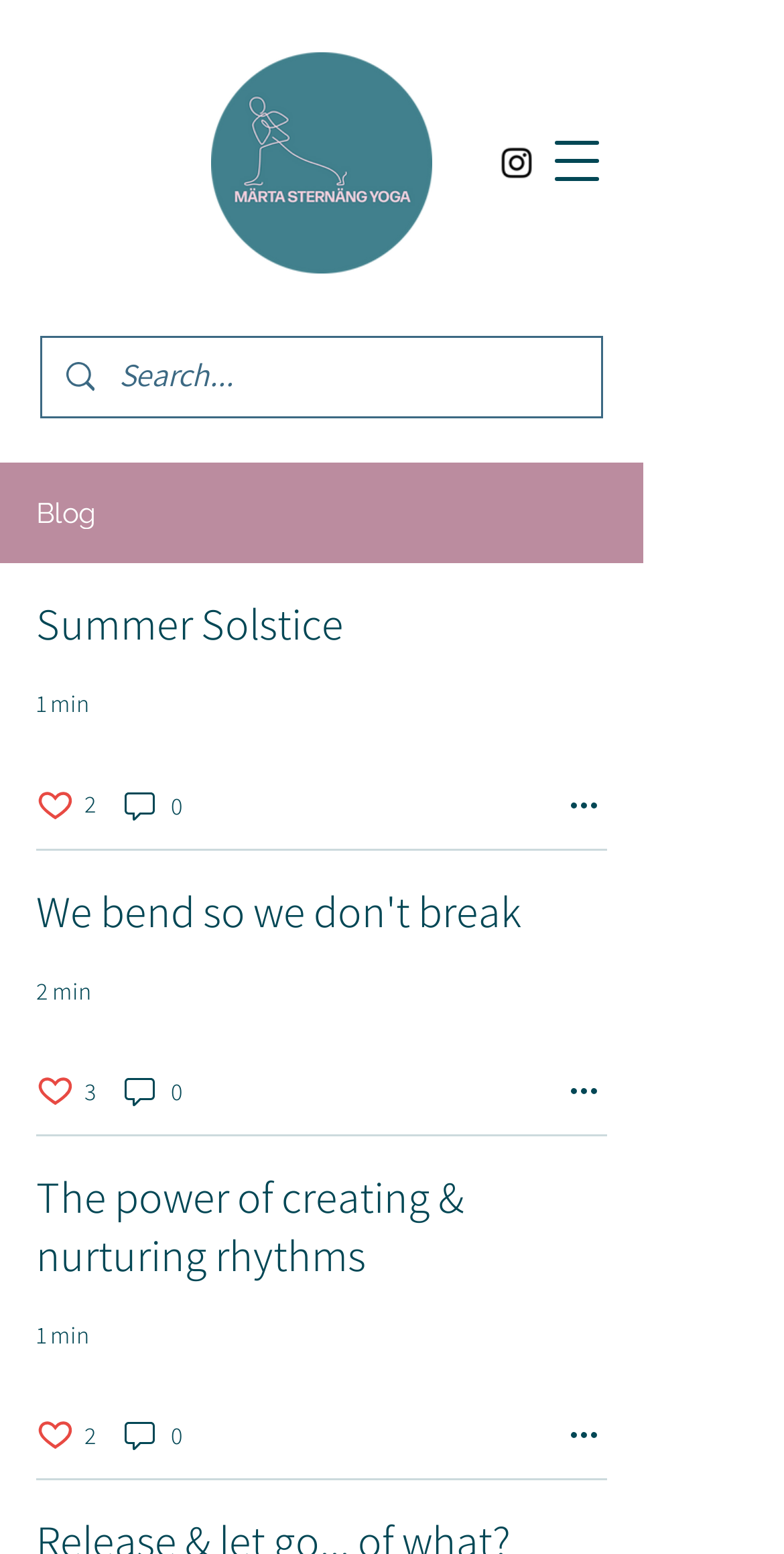Determine the bounding box coordinates for the area that needs to be clicked to fulfill this task: "Open navigation menu". The coordinates must be given as four float numbers between 0 and 1, i.e., [left, top, right, bottom].

[0.685, 0.078, 0.787, 0.129]